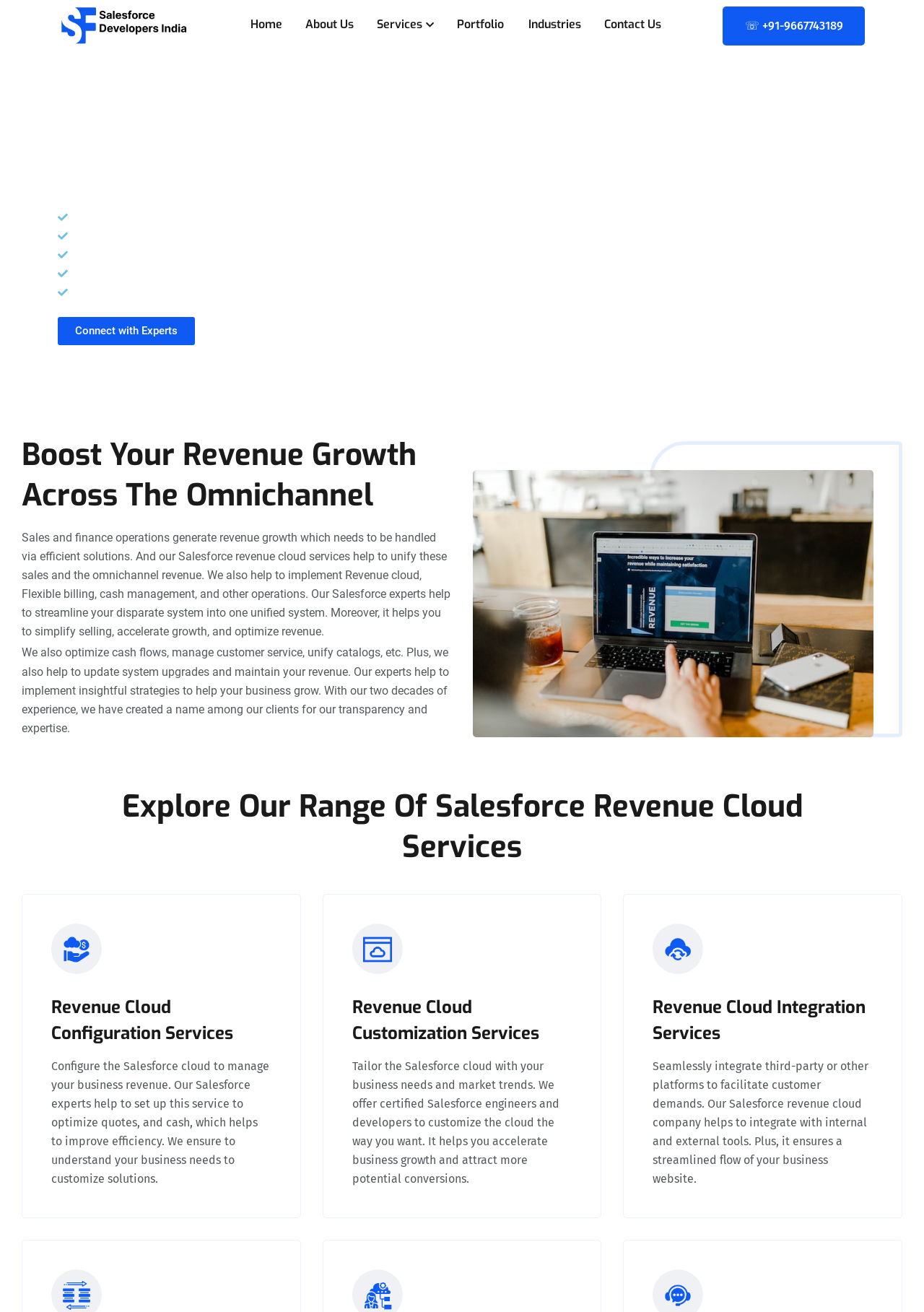What is the company's phone number?
Please provide a single word or phrase as your answer based on the screenshot.

+91-9667743189